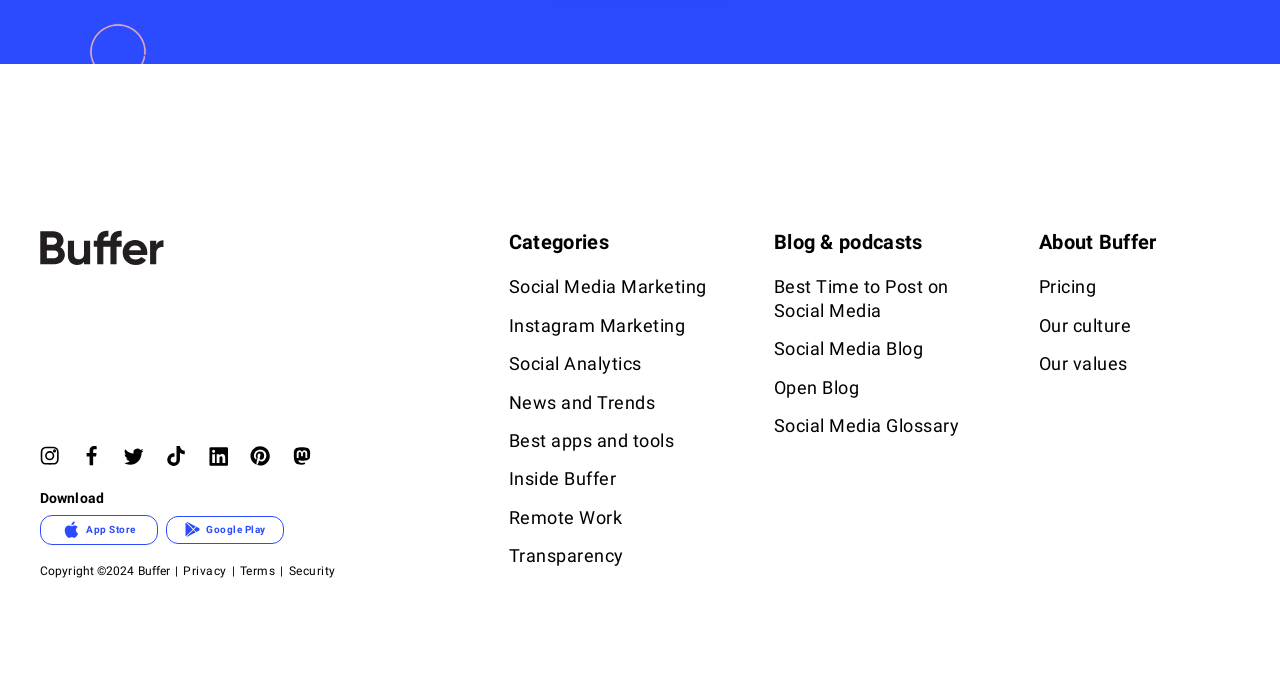Identify the bounding box coordinates of the section to be clicked to complete the task described by the following instruction: "Download from App Store". The coordinates should be four float numbers between 0 and 1, formatted as [left, top, right, bottom].

[0.031, 0.765, 0.123, 0.81]